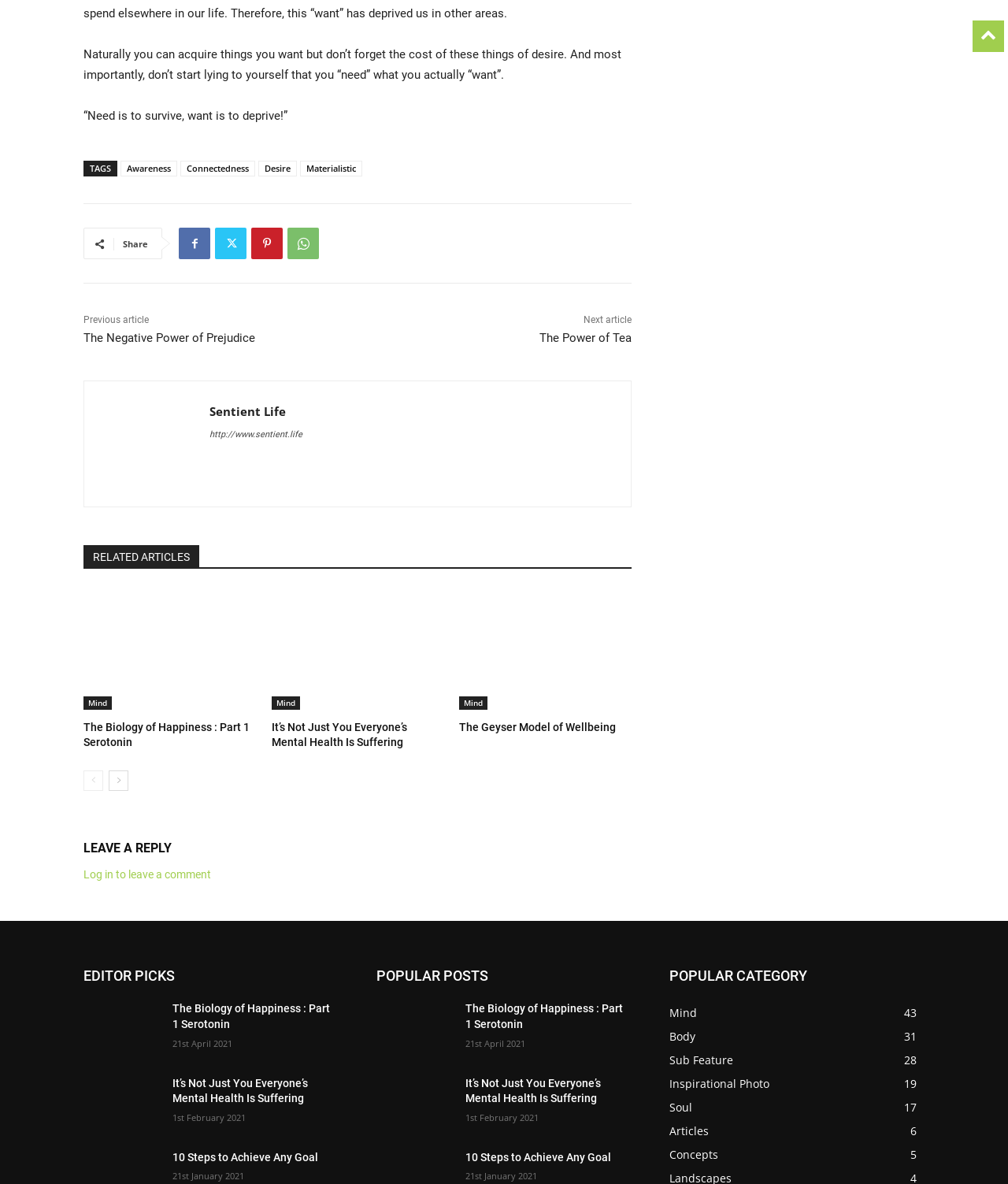Identify the bounding box coordinates of the clickable region required to complete the instruction: "Visit the 'Sentient Life' website". The coordinates should be given as four float numbers within the range of 0 and 1, i.e., [left, top, right, bottom].

[0.208, 0.341, 0.3, 0.355]